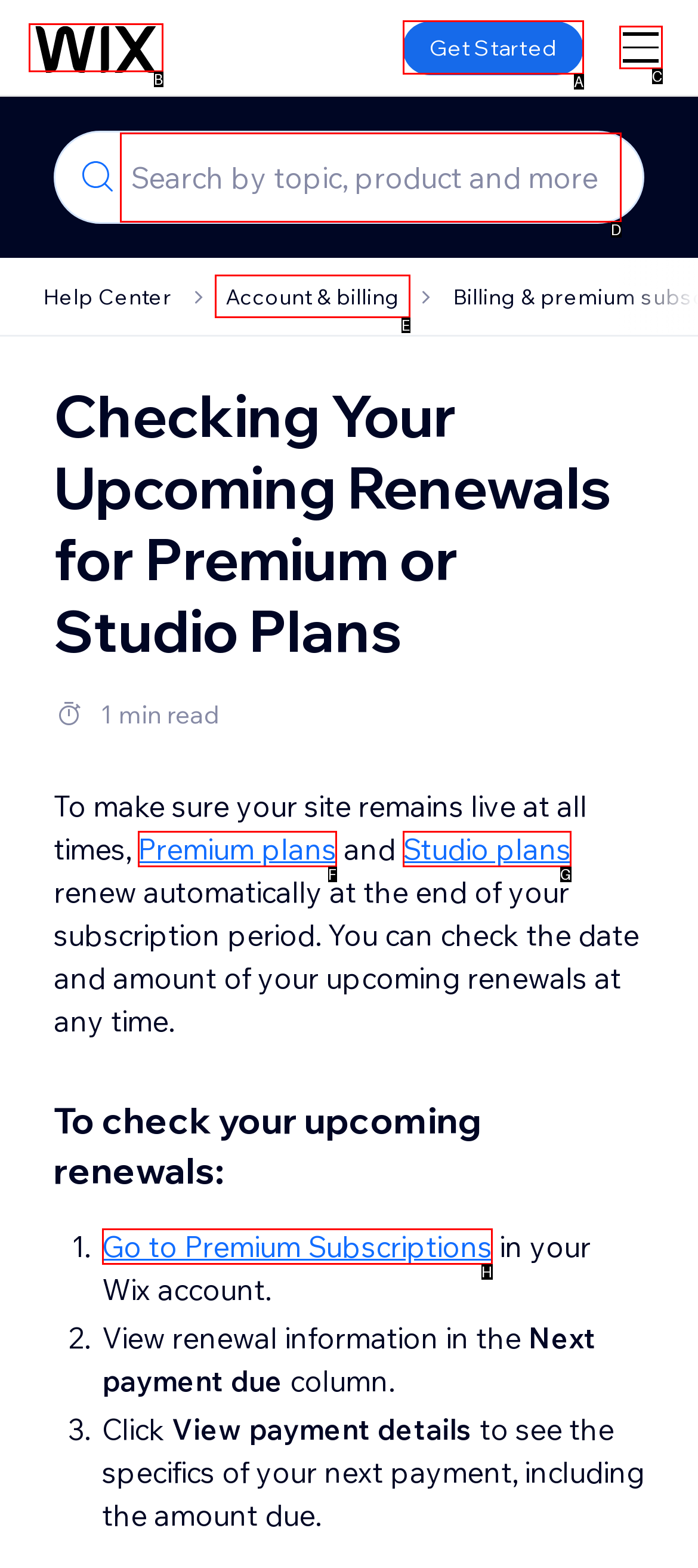Examine the description: Account & billing and indicate the best matching option by providing its letter directly from the choices.

E